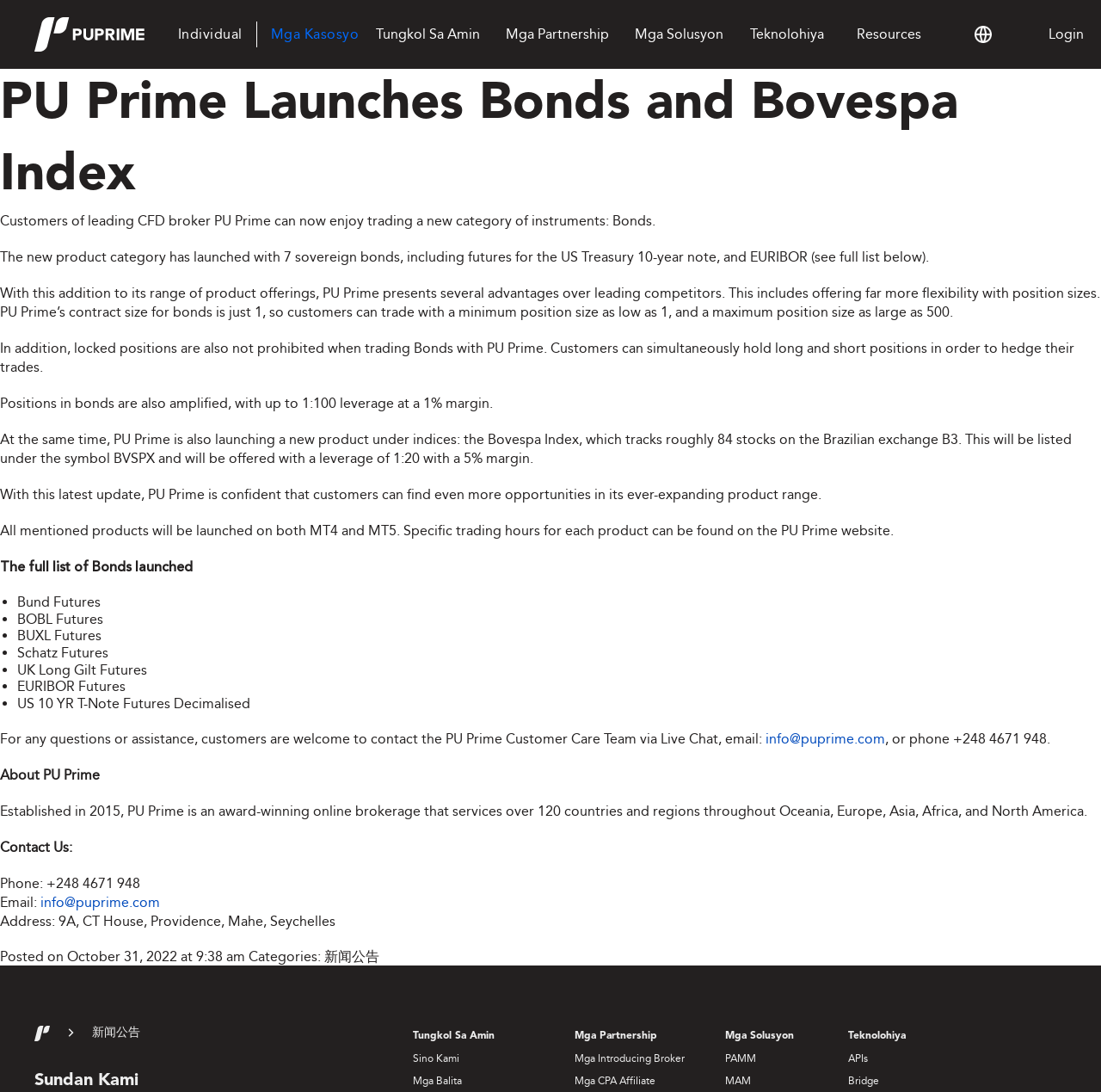Bounding box coordinates should be in the format (top-left x, top-left y, bottom-right x, bottom-right y) and all values should be floating point numbers between 0 and 1. Determine the bounding box coordinate for the UI element described as: 新闻公告

[0.295, 0.868, 0.345, 0.883]